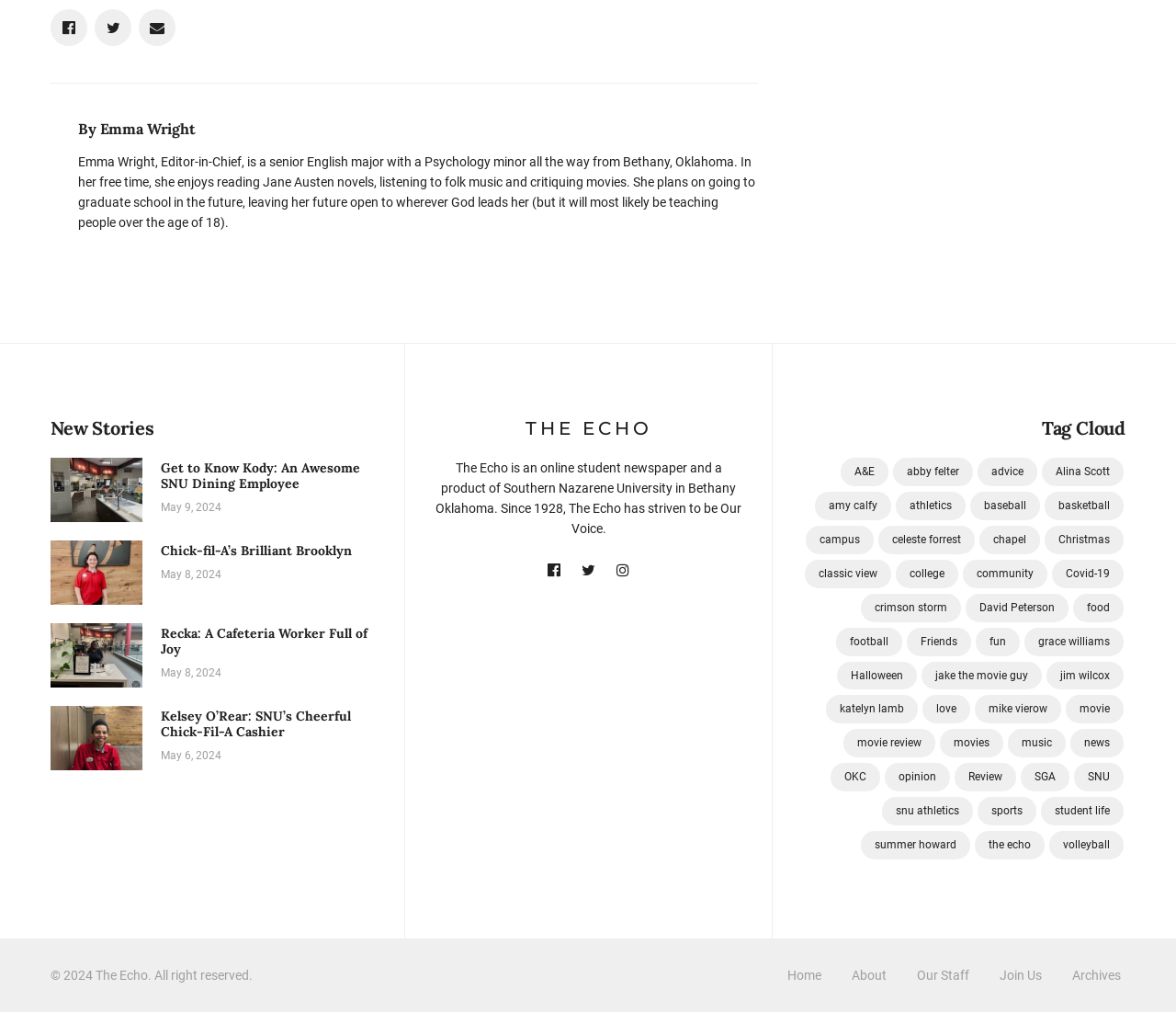Please determine the bounding box coordinates of the element to click on in order to accomplish the following task: "Post a reply". Ensure the coordinates are four float numbers ranging from 0 to 1, i.e., [left, top, right, bottom].

None